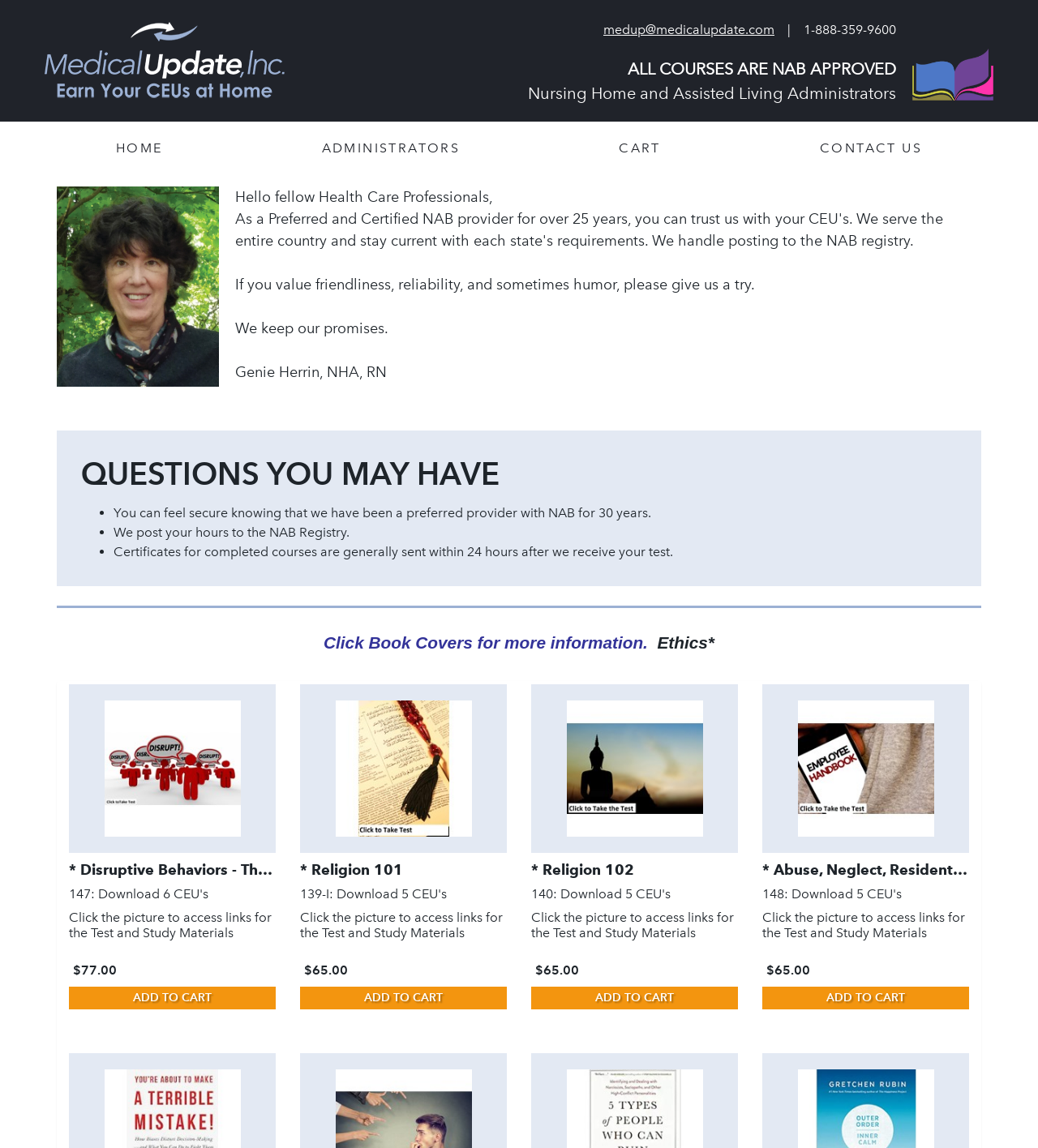Extract the bounding box for the UI element that matches this description: "Add To Cart".

[0.289, 0.859, 0.488, 0.879]